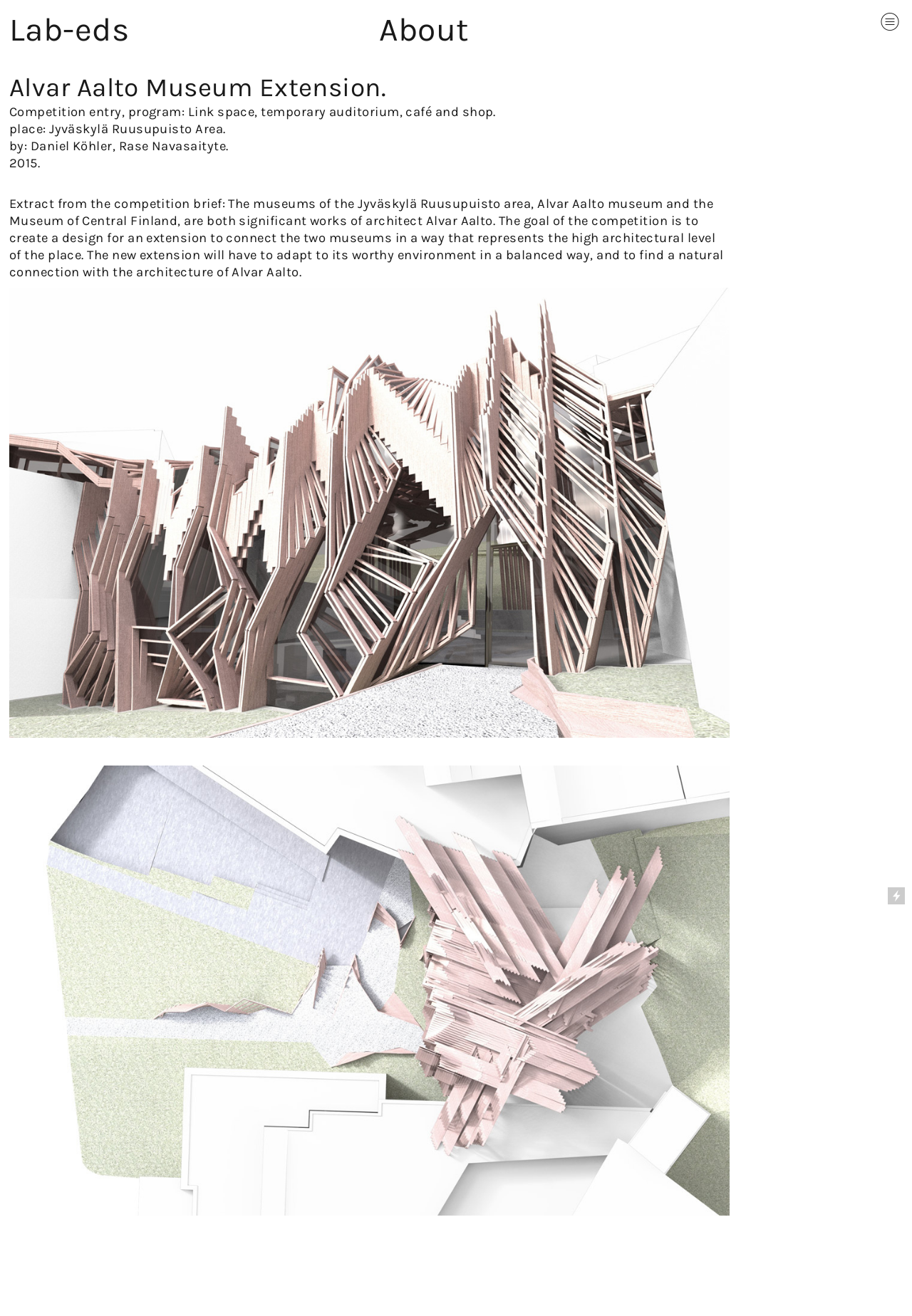Extract the bounding box of the UI element described as: "About".

[0.416, 0.008, 0.514, 0.04]